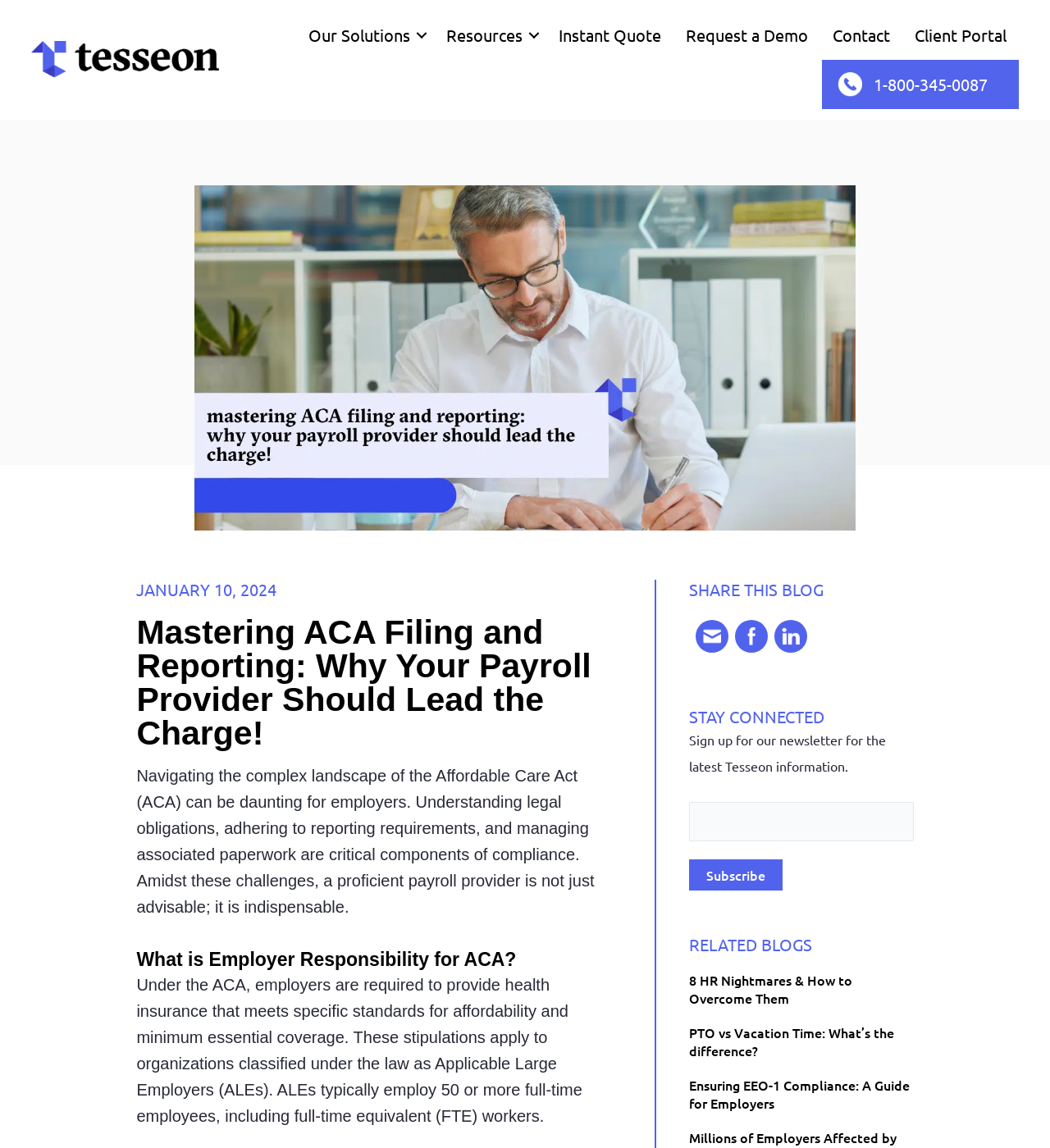Bounding box coordinates are specified in the format (top-left x, top-left y, bottom-right x, bottom-right y). All values are floating point numbers bounded between 0 and 1. Please provide the bounding box coordinate of the region this sentence describes: alt="fb-share-icon" title="Facebook Share"

[0.689, 0.512, 0.742, 0.529]